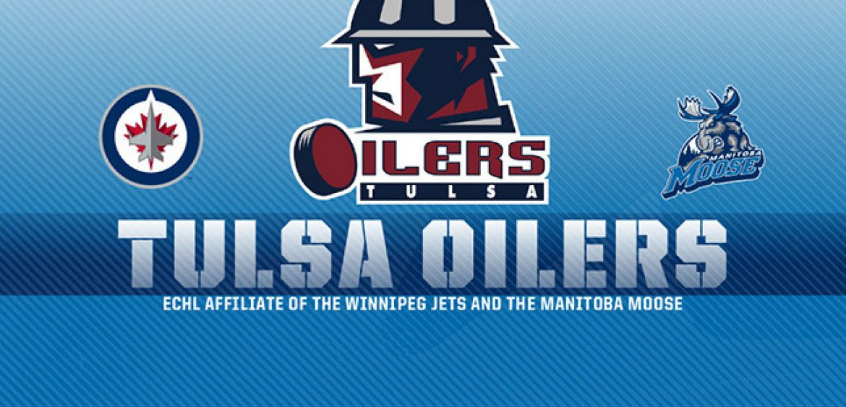Generate a detailed caption that encompasses all aspects of the image.

The image showcases the logo for the Tulsa Oilers, an ECHL team and proud affiliate of the Winnipeg Jets and Manitoba Moose. Set against a striking blue background, the design prominently features the bold "OILERS" text alongside an iconic character wearing a helmet, symbolizing strength and determination. Flanking the logo are the emblems representing the Winnipeg Jets and Manitoba Moose, highlighting the affiliations that connect these teams in the world of professional hockey. Below the team name, the caption clearly indicates its role as an ECHL affiliate, bridging the gap between developing players and the NHL. This visual encapsulates the spirit of teamwork and the journey of players striving for success at the highest levels of the sport.